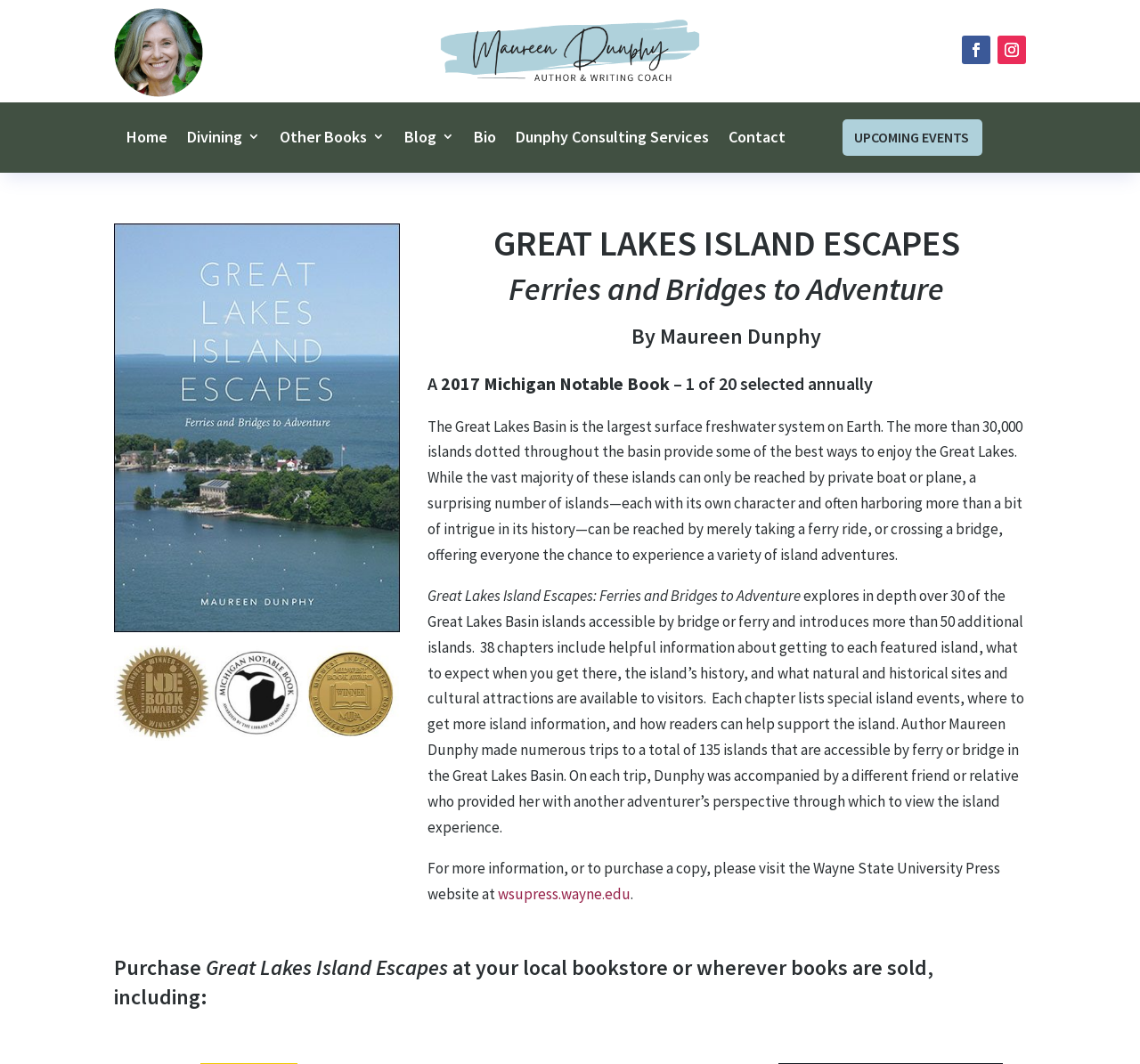Show the bounding box coordinates of the element that should be clicked to complete the task: "Visit Dunphy Consulting Services".

[0.452, 0.121, 0.622, 0.144]